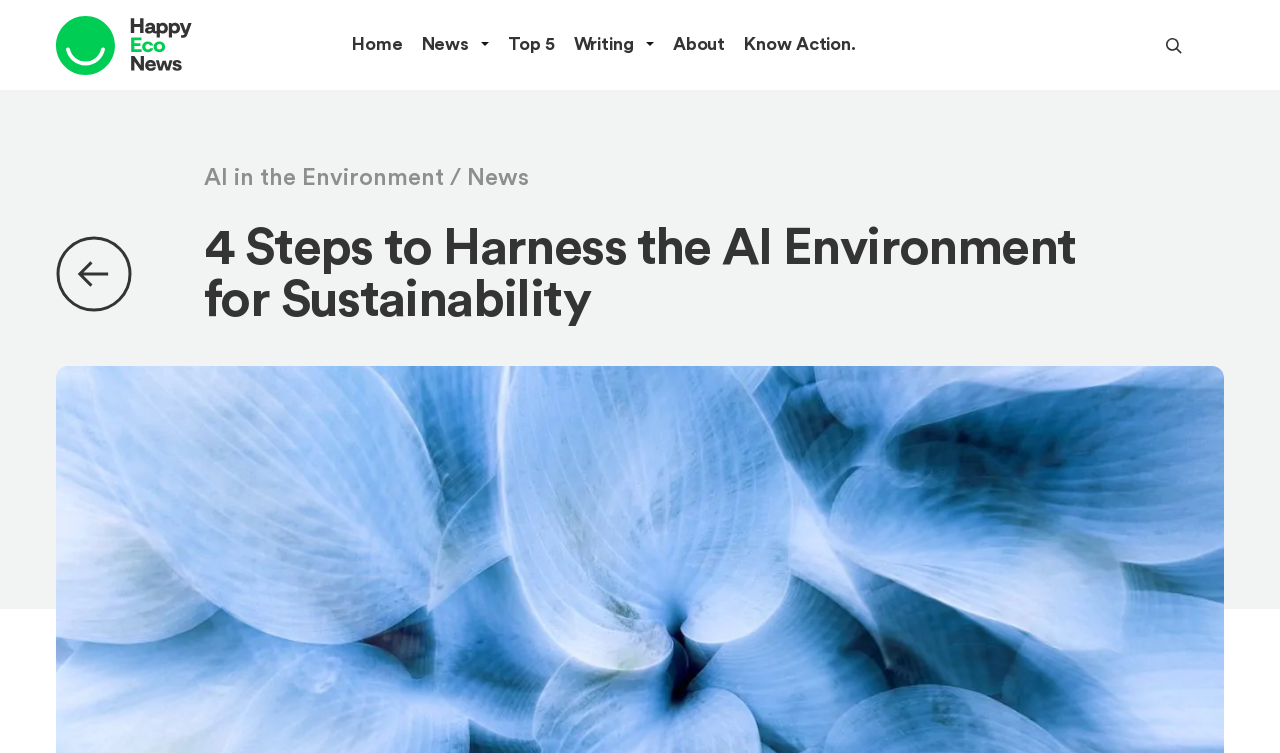Locate the bounding box coordinates of the element that should be clicked to fulfill the instruction: "go to home page".

[0.275, 0.045, 0.321, 0.074]